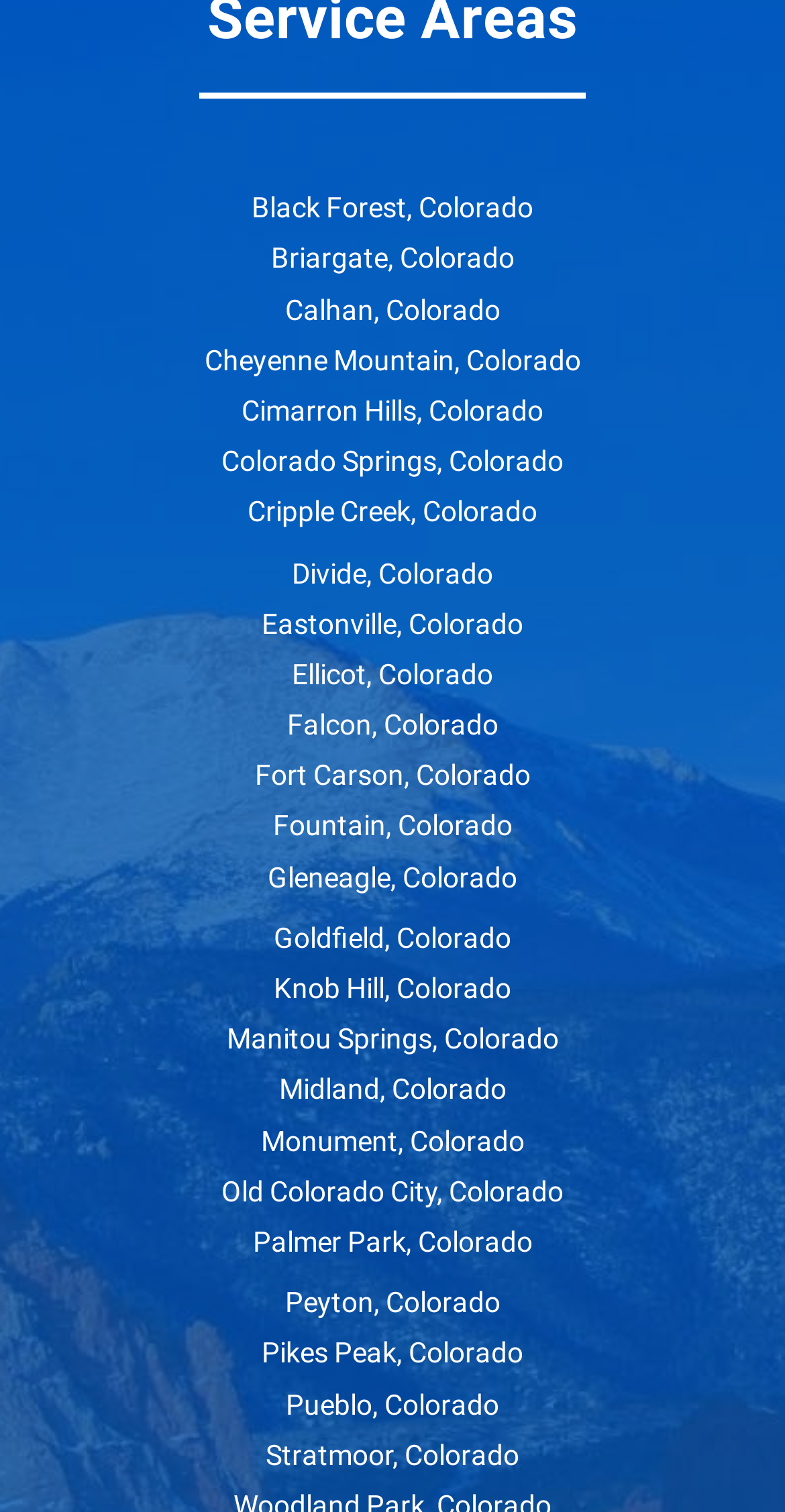Locate the bounding box coordinates of the element's region that should be clicked to carry out the following instruction: "learn about Manitou Springs, Colorado". The coordinates need to be four float numbers between 0 and 1, i.e., [left, top, right, bottom].

[0.288, 0.676, 0.712, 0.698]